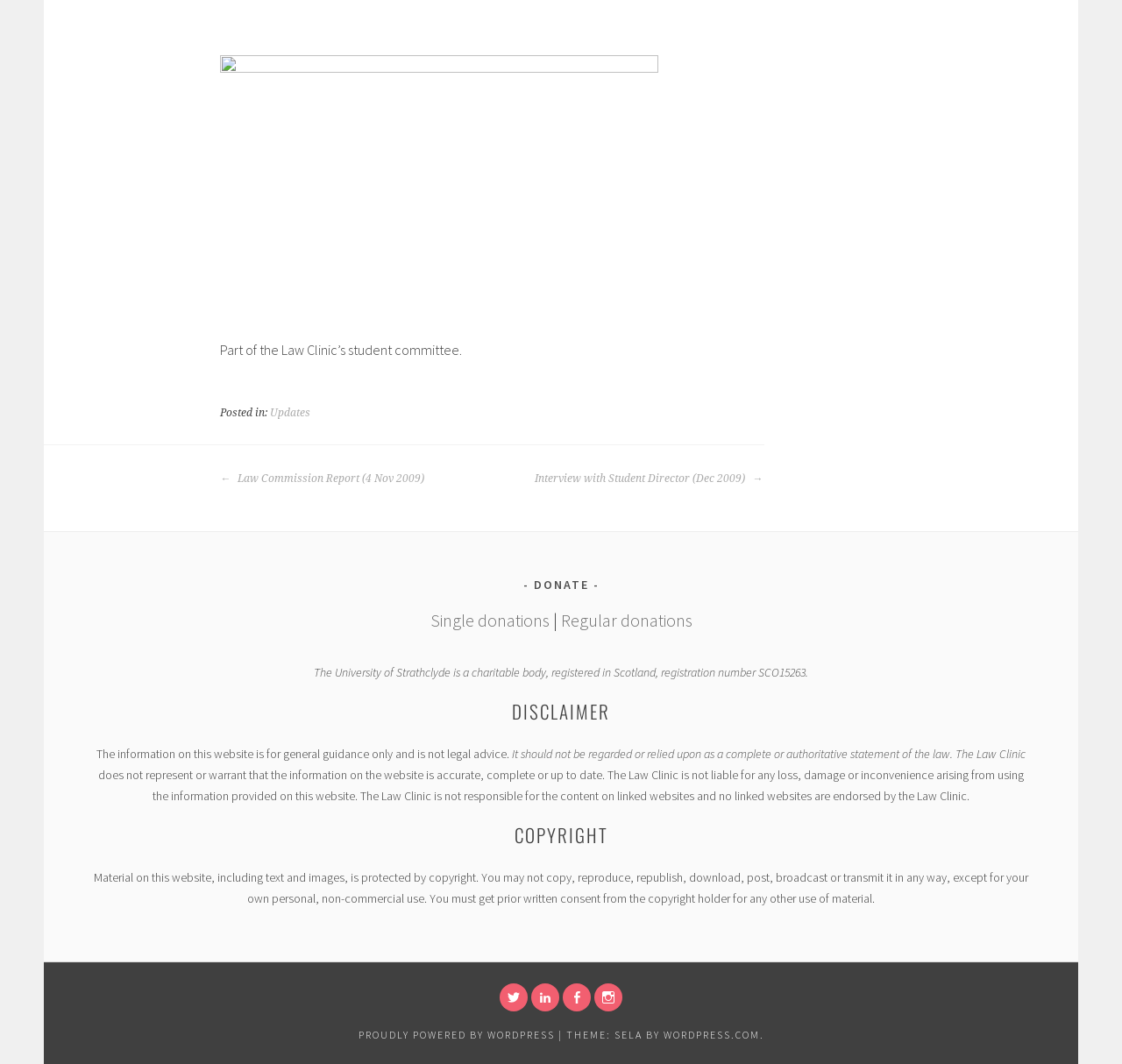Give a succinct answer to this question in a single word or phrase: 
What is the registration number of the University of Strathclyde?

SCO15263